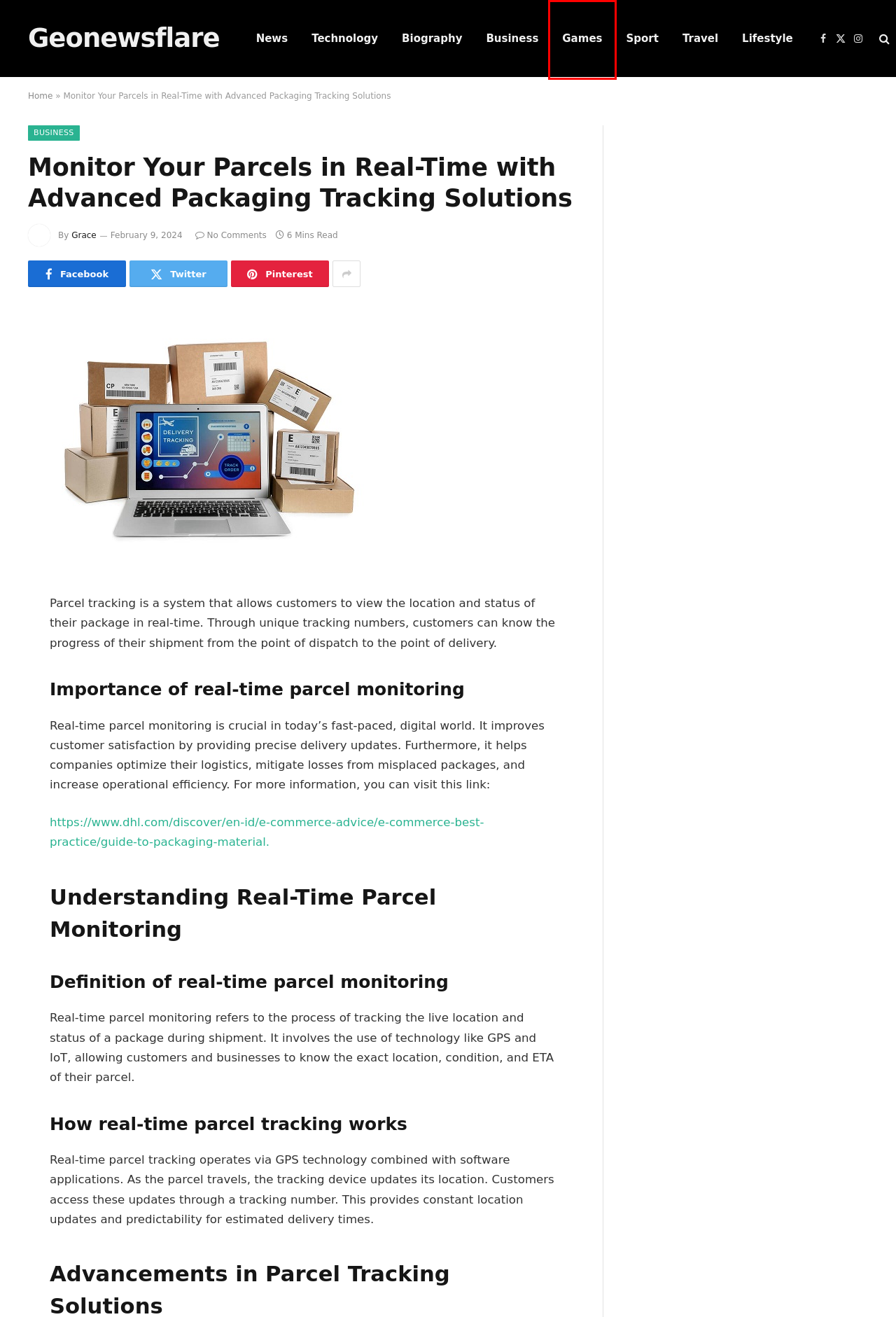You have a screenshot of a webpage with a red bounding box around a UI element. Determine which webpage description best matches the new webpage that results from clicking the element in the bounding box. Here are the candidates:
A. Geo News Flare | Games Category | Stay Up-to-date with gaming
B. Life, Style, and Everything In Between | Geo News Flare
C. Geo News Flare | Sports Category | Latest News and Updates
D. Grace, Author at geonewsflare
E. Geo News Flare | Travel Category | Discover World's Hidden Gems
F. News Wiki | Geo News Flare | Your Ultimate Reliable News Source
G. Geo News Flare | Biographies Category | Inspiring Life Stories
H. Tech Wiki | Geo News Flare | Your Ultimate technology information

A